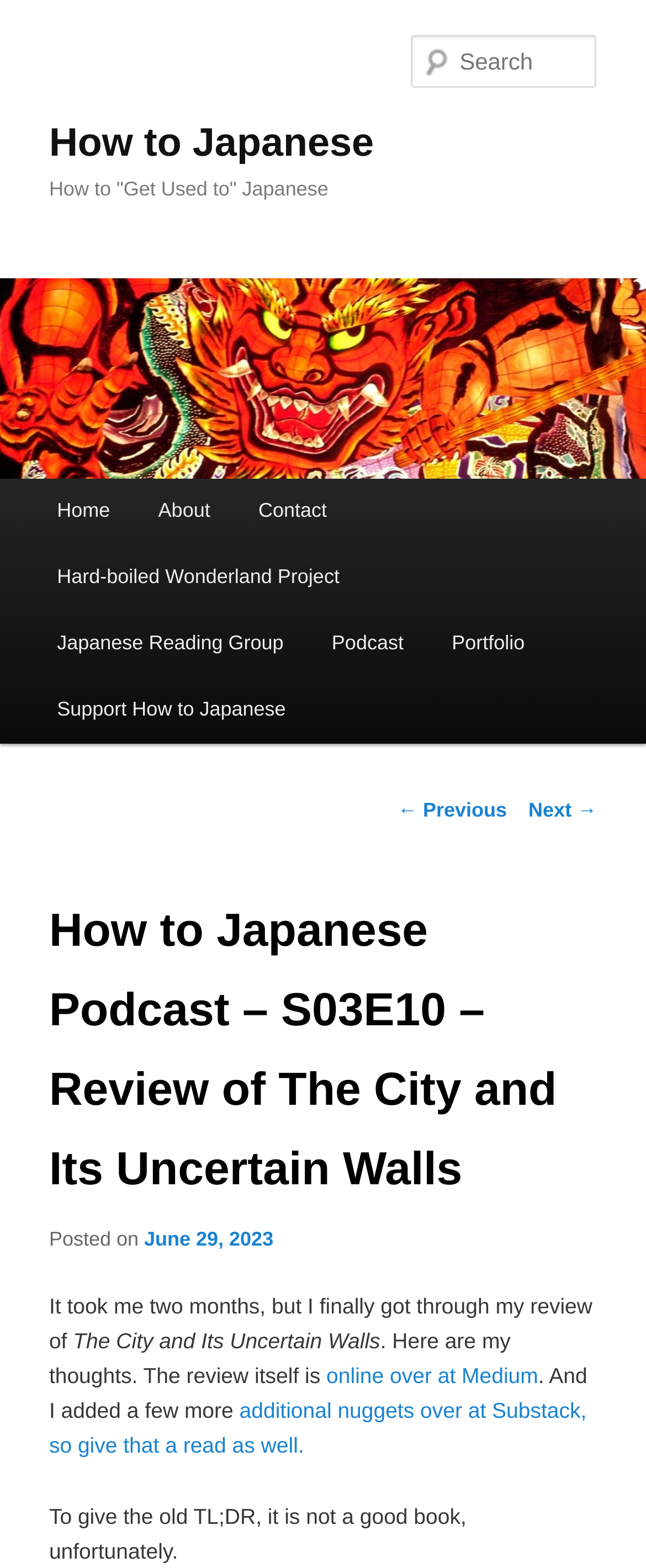Specify the bounding box coordinates of the element's region that should be clicked to achieve the following instruction: "Go to the home page". The bounding box coordinates consist of four float numbers between 0 and 1, in the format [left, top, right, bottom].

[0.051, 0.305, 0.208, 0.347]